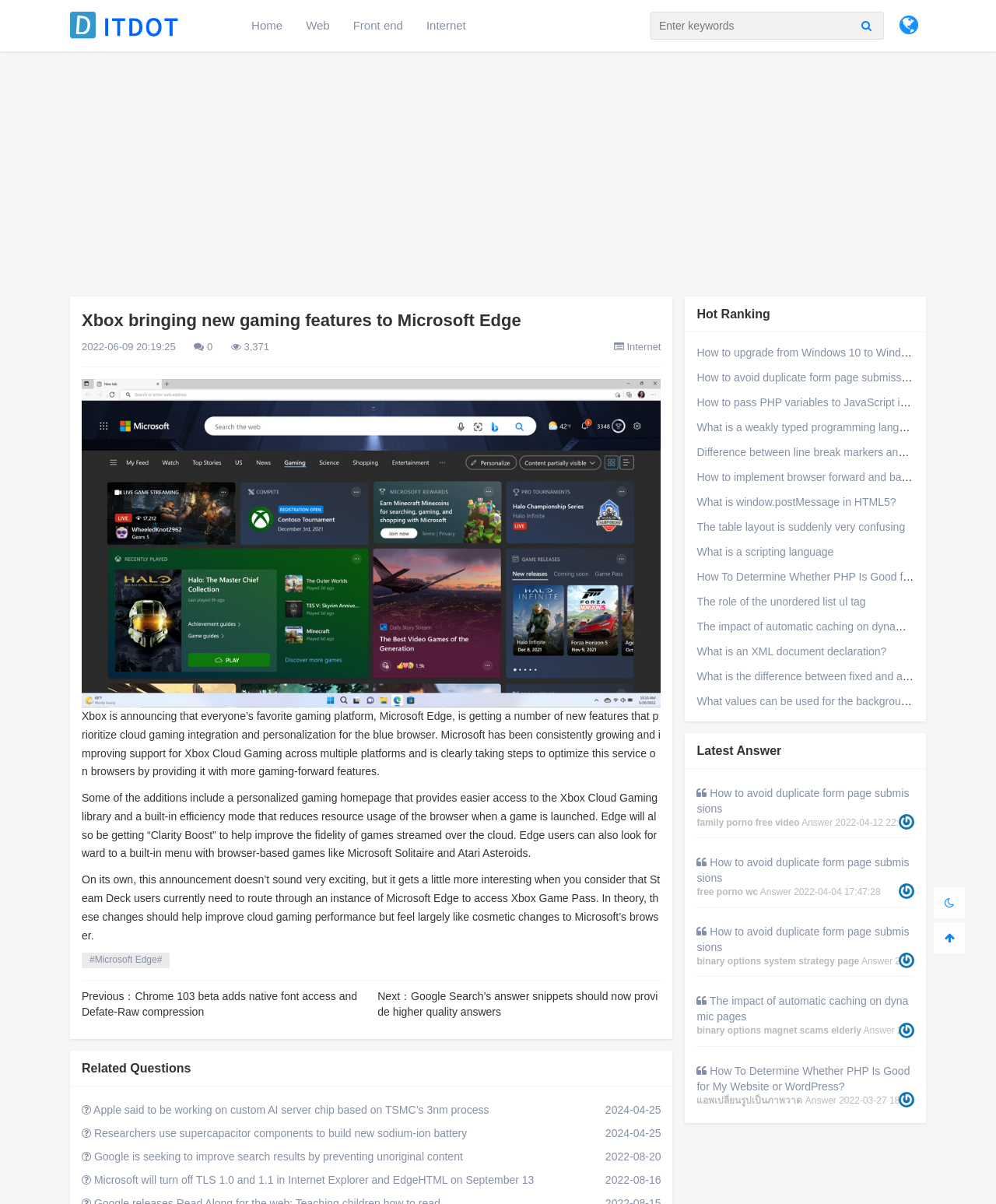What is the benefit of the personalized gaming homepage?
Please answer the question with a detailed response using the information from the screenshot.

According to the article, the personalized gaming homepage provides easier access to the Xbox Cloud Gaming library, making it more convenient for users.